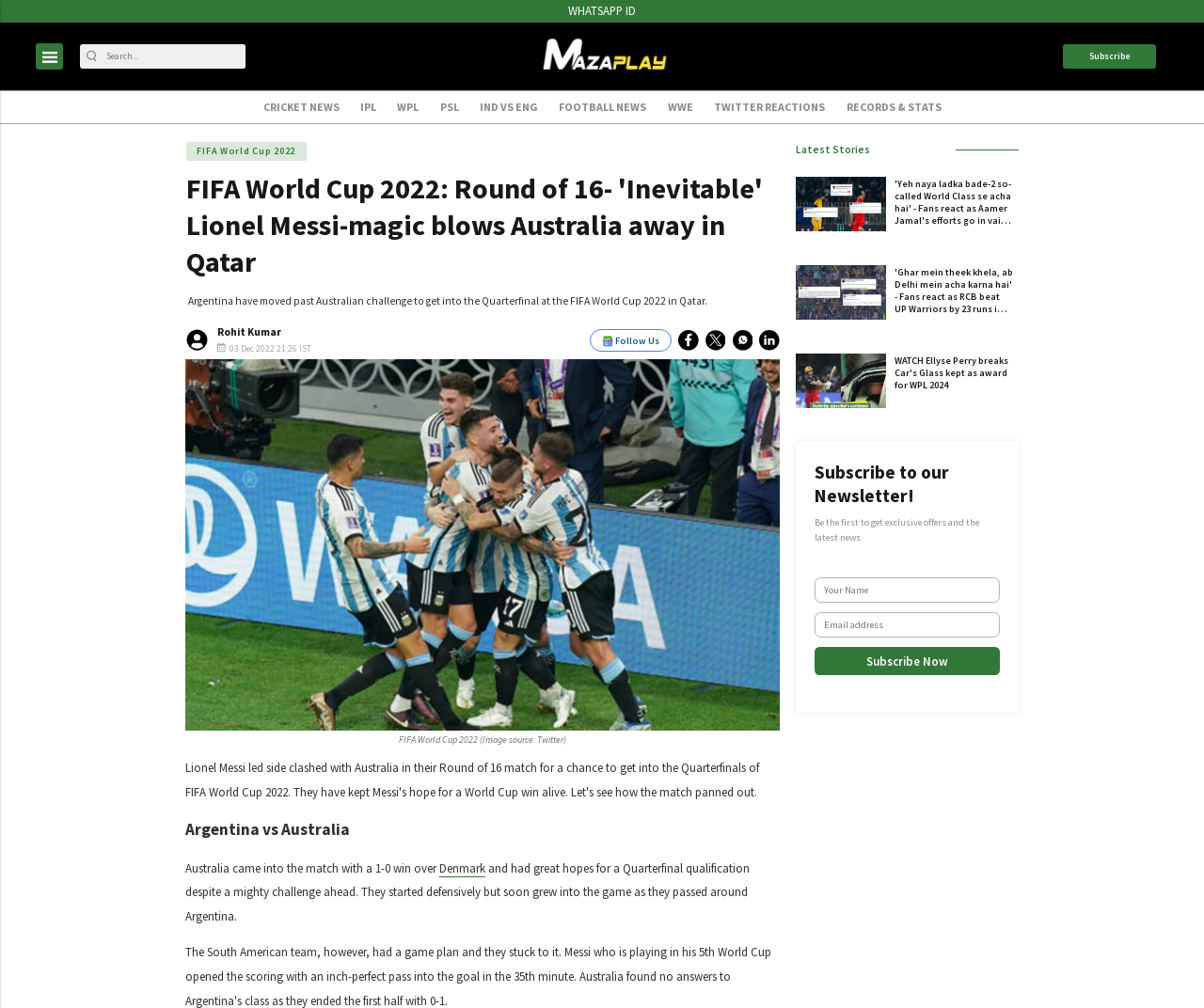What is the name of the player mentioned in the article?
Examine the screenshot and reply with a single word or phrase.

Lionel Messi